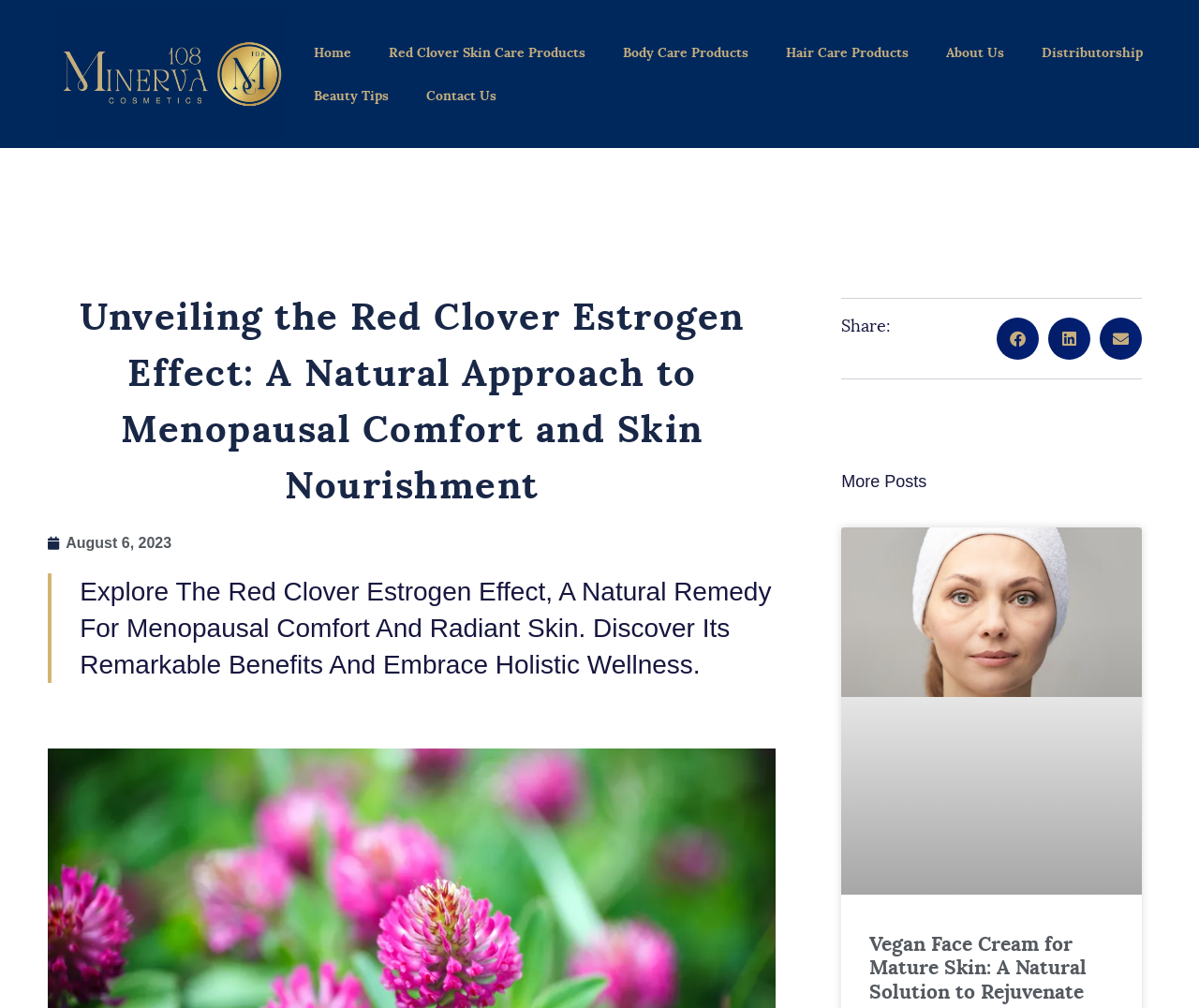Generate a comprehensive description of the webpage content.

This webpage is about the benefits of Red Clover Estrogen Effect for natural wellness, particularly for menopausal comfort and skin health. At the top, there is a navigation menu with links to "Home", "Red Clover Skin Care Products", "Body Care Products", "Hair Care Products", "About Us", "Distributorship", "Beauty Tips", and "Contact Us". 

Below the navigation menu, there is a main heading that reads "Unveiling the Red Clover Estrogen Effect: A Natural Approach to Menopausal Comfort and Skin Nourishment". On the same level, there is a link to a specific date, "August 6, 2023", with a time element next to it. 

Further down, there is a paragraph of text that explains the Red Clover Estrogen Effect as a natural remedy for menopausal comfort and radiant skin, highlighting its remarkable benefits for holistic wellness. 

To the right of this text, there is a section with a heading "Share:" and three buttons to share the content on Facebook, LinkedIn, and via email. 

Below this section, there is another heading "More Posts" with a link to "woman with mature skin", which is accompanied by an image of a woman with mature skin.